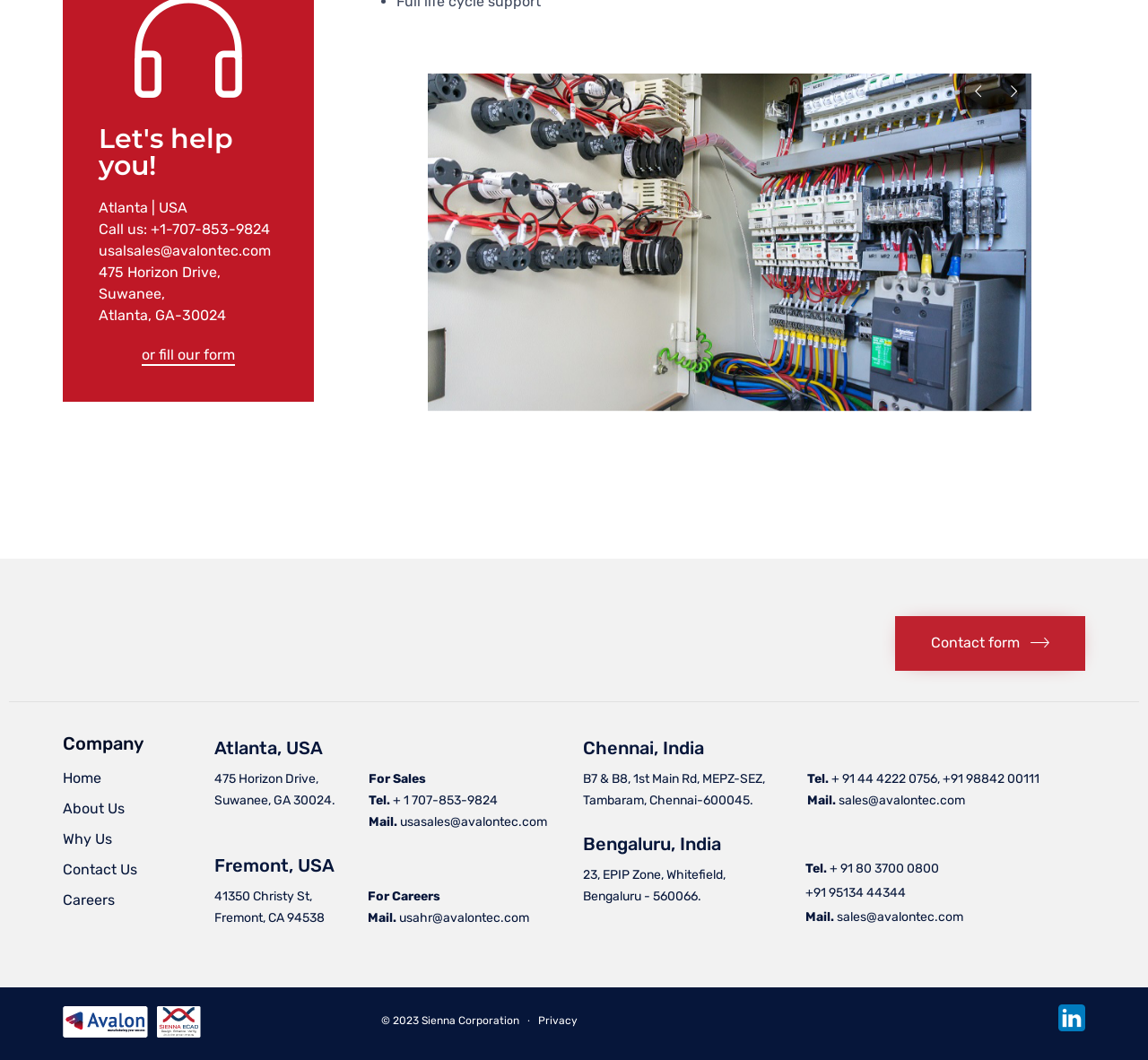Please determine the bounding box coordinates of the element's region to click for the following instruction: "Click the 'Contact form' button".

[0.78, 0.581, 0.945, 0.633]